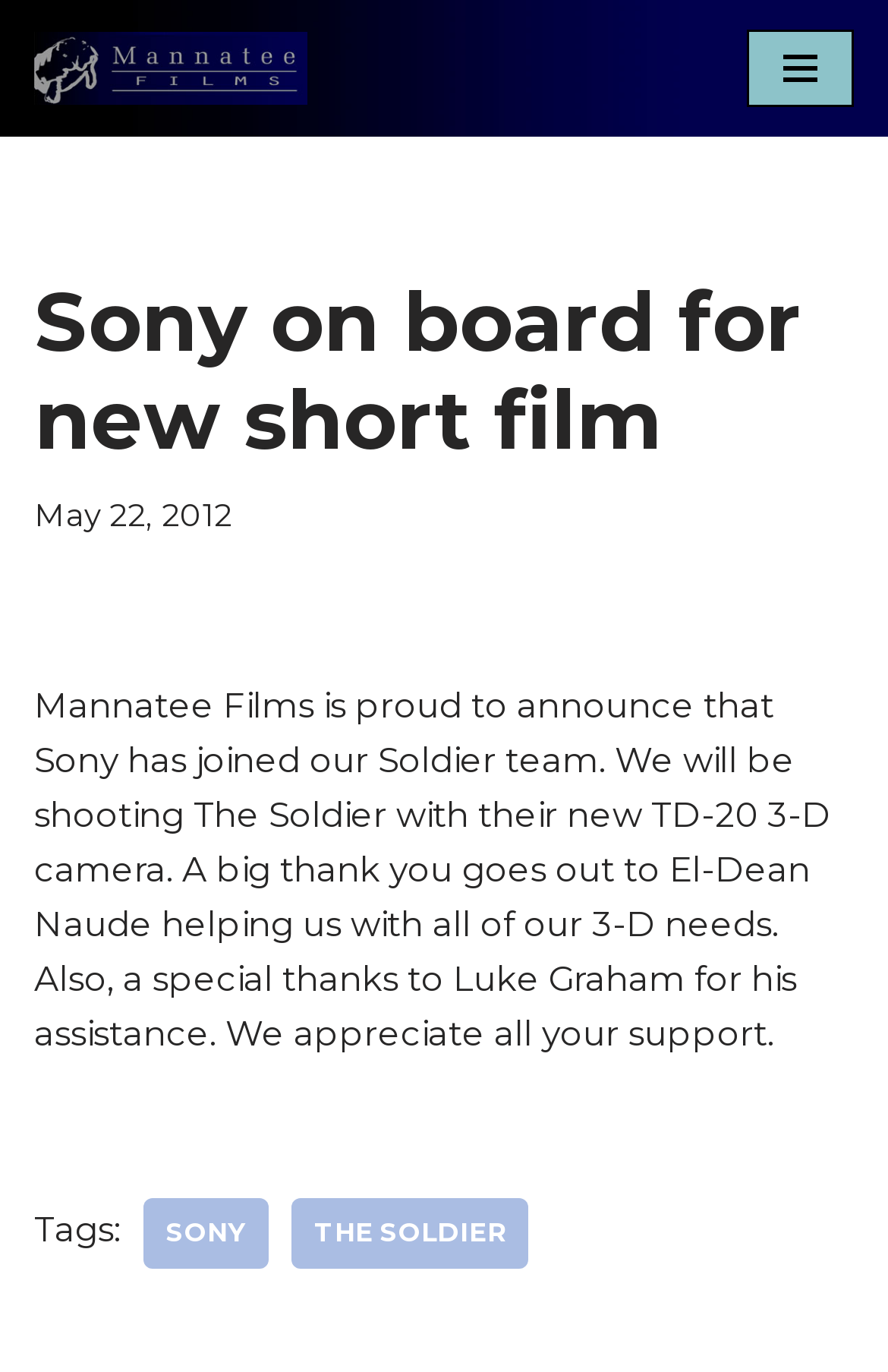What is the date of the announcement?
Please ensure your answer to the question is detailed and covers all necessary aspects.

The question asks about the date of the announcement. From the webpage, we can see that the time element contains the text 'May 22, 2012', which is the date of the announcement.